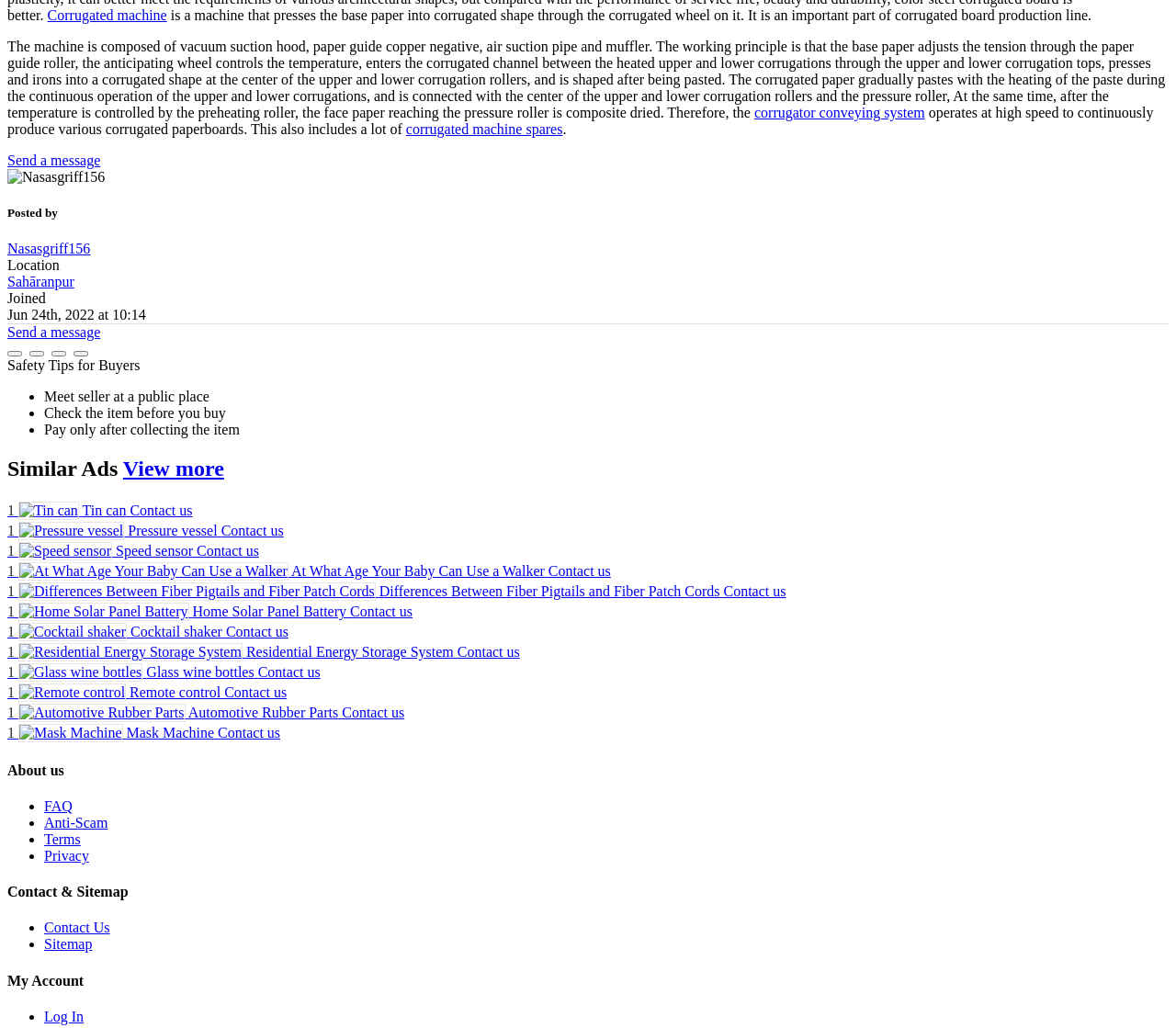Provide the bounding box coordinates for the UI element described in this sentence: "1 Tin can Contact us". The coordinates should be four float values between 0 and 1, i.e., [left, top, right, bottom].

[0.006, 0.489, 0.164, 0.504]